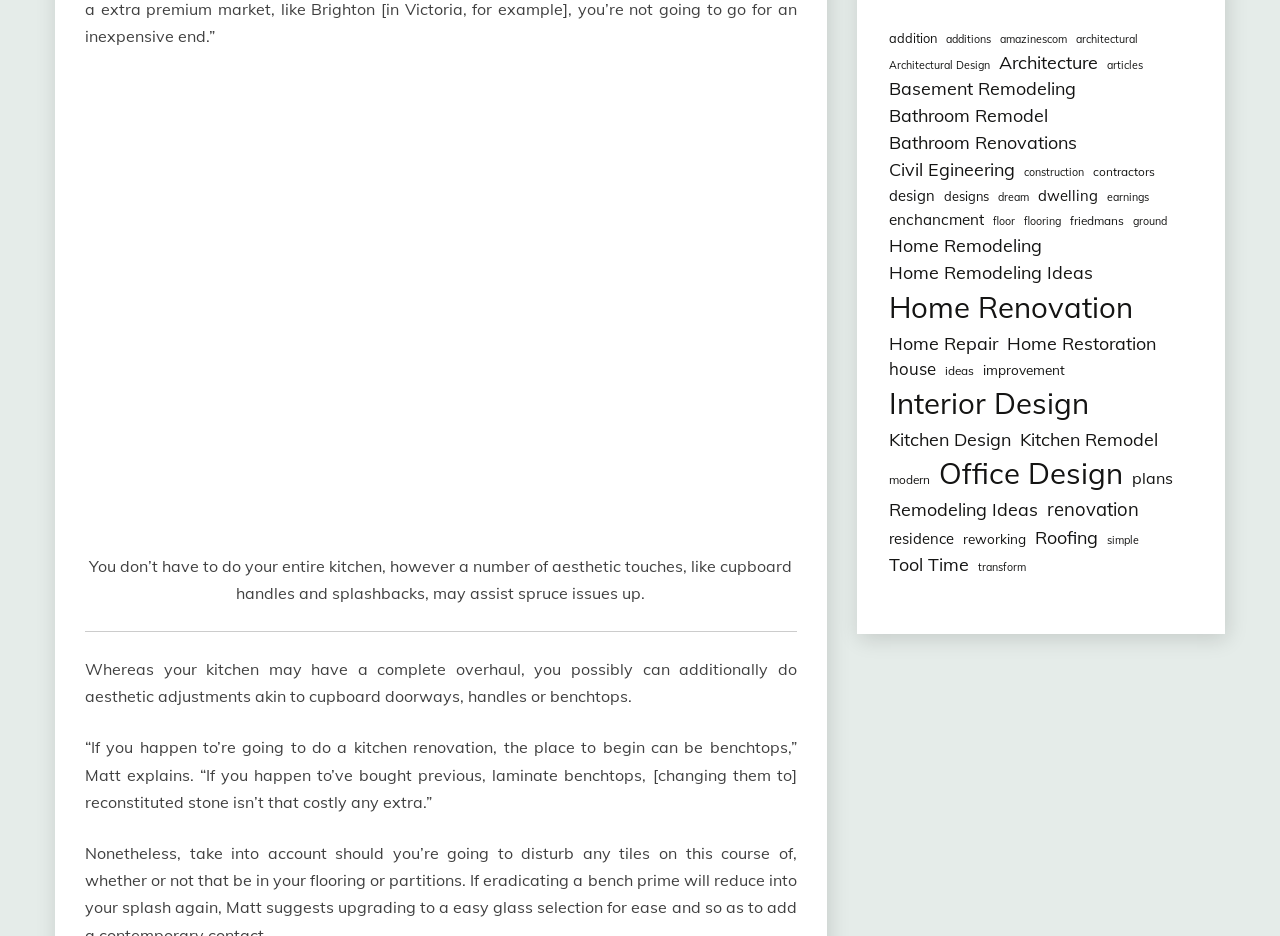Locate the bounding box coordinates of the element that needs to be clicked to carry out the instruction: "click on 'addition (4 items)' link". The coordinates should be given as four float numbers ranging from 0 to 1, i.e., [left, top, right, bottom].

[0.694, 0.031, 0.732, 0.051]